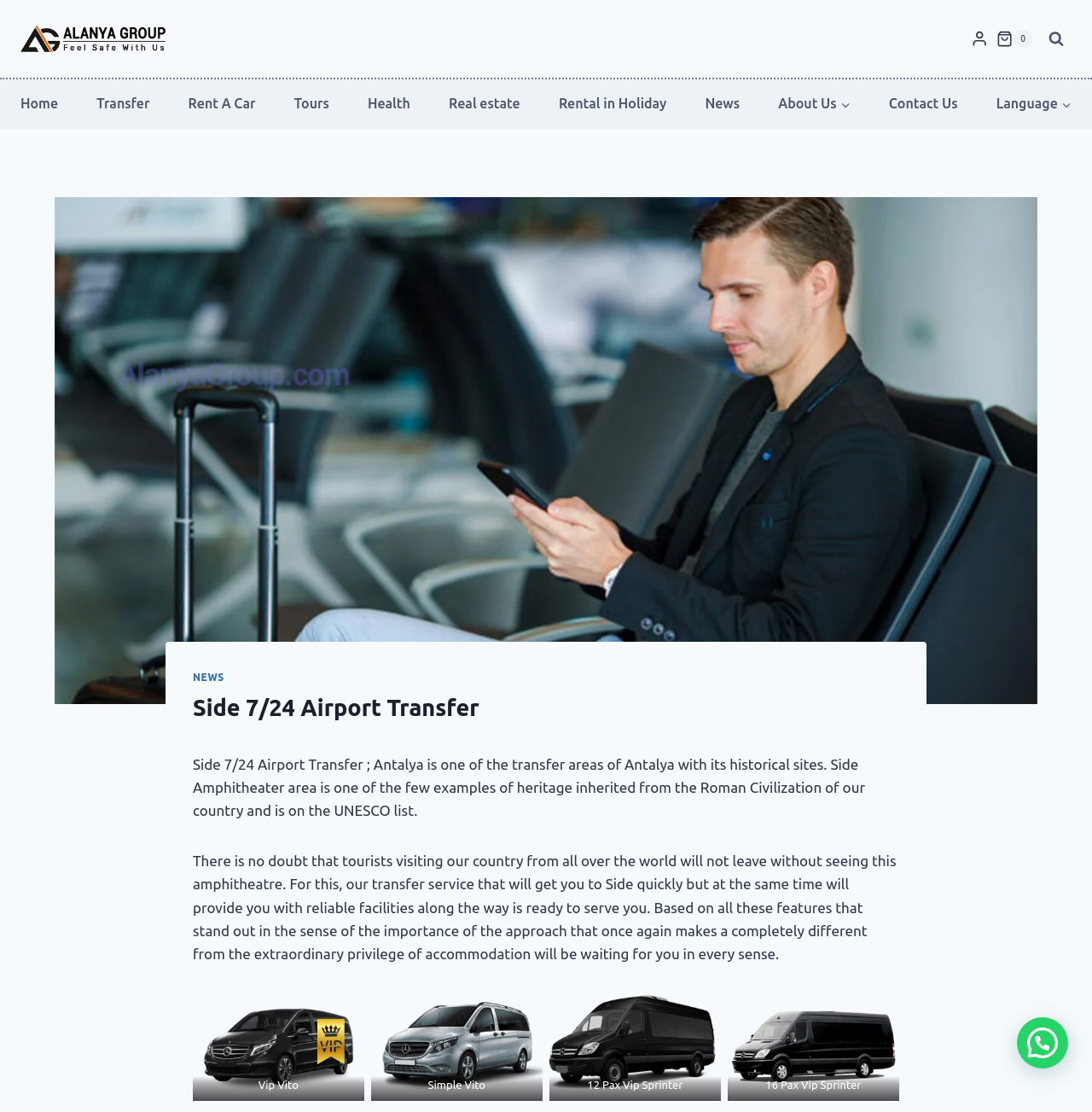Please specify the coordinates of the bounding box for the element that should be clicked to carry out this instruction: "View the 'Transfer' page". The coordinates must be four float numbers between 0 and 1, formatted as [left, top, right, bottom].

[0.088, 0.071, 0.137, 0.116]